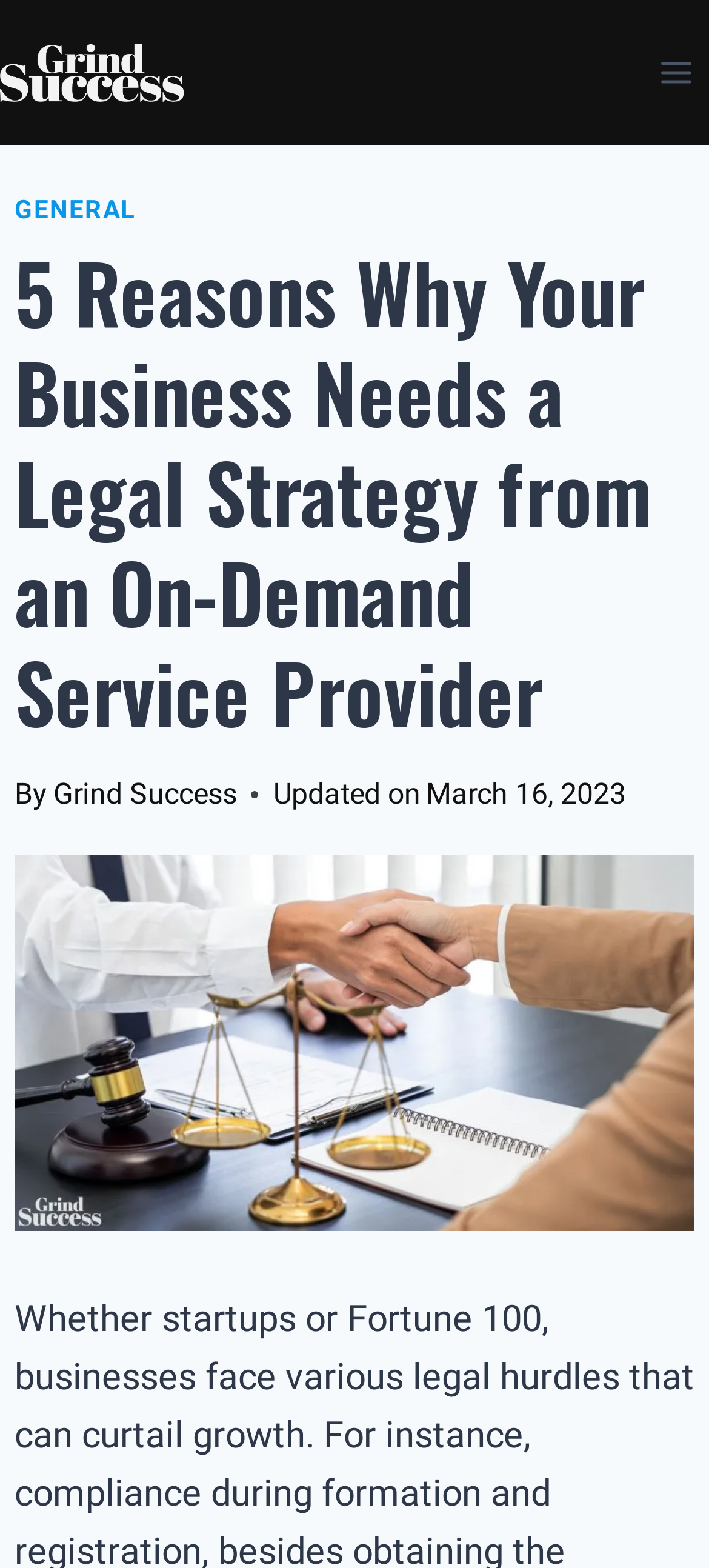Based on the description "Toggle Menu", find the bounding box of the specified UI element.

[0.906, 0.028, 1.0, 0.064]